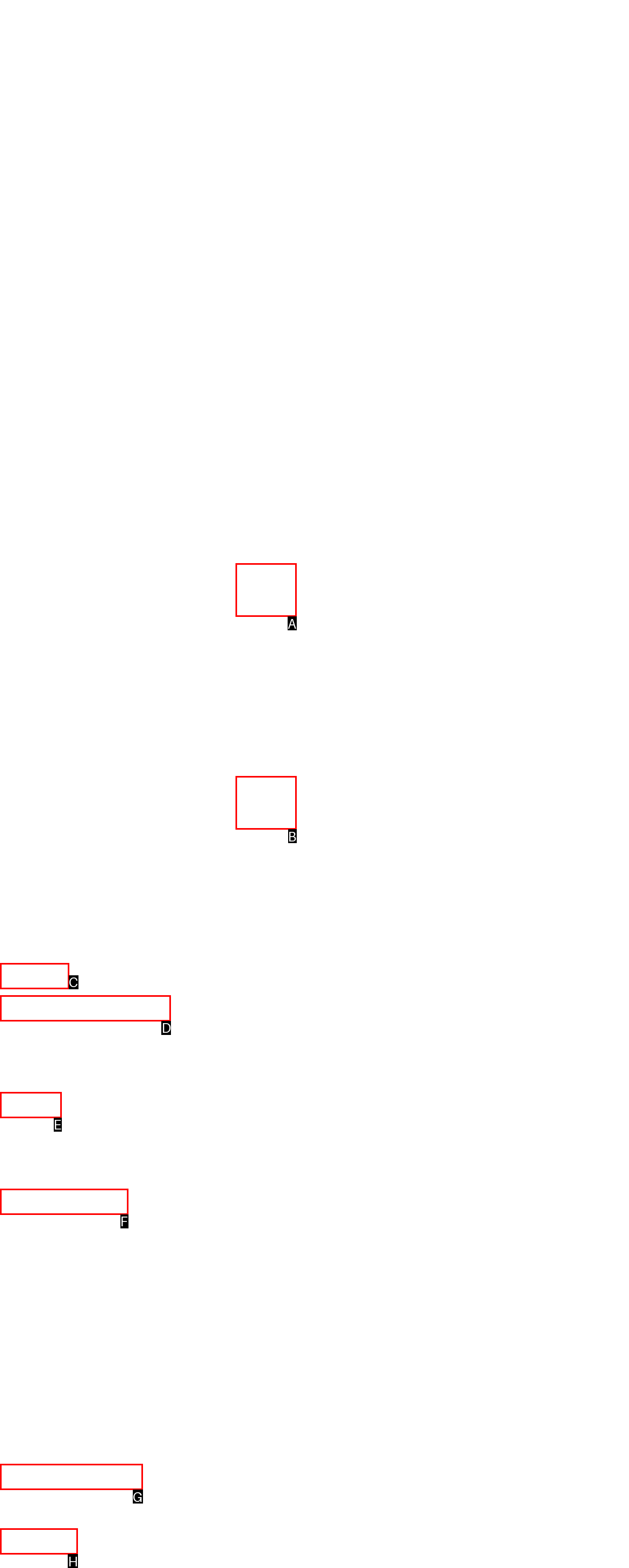Identify the bounding box that corresponds to: Request a demo
Respond with the letter of the correct option from the provided choices.

None